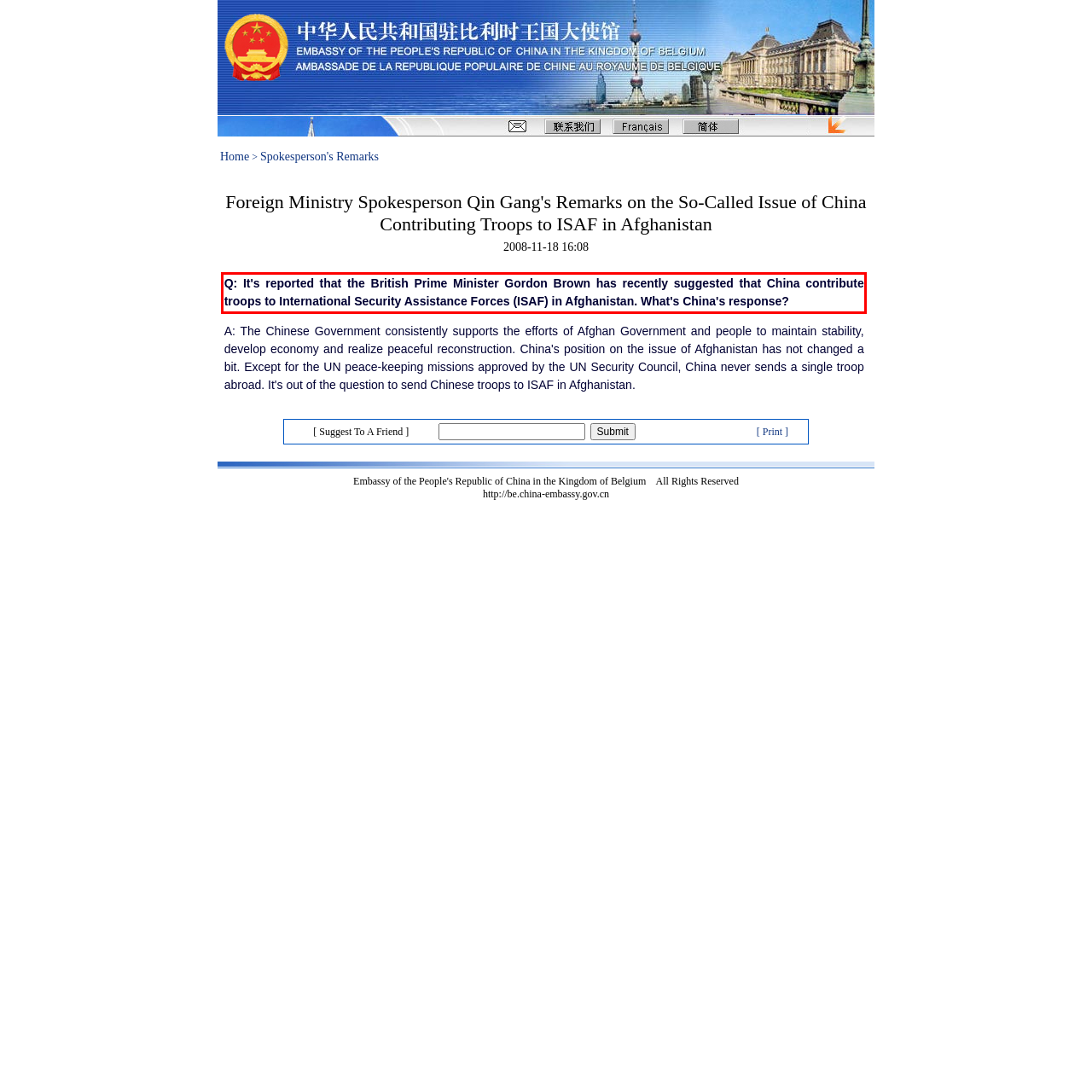Identify and extract the text within the red rectangle in the screenshot of the webpage.

Q: It's reported that the British Prime Minister Gordon Brown has recently suggested that China contribute troops to International Security Assistance Forces (ISAF) in Afghanistan. What's China's response?